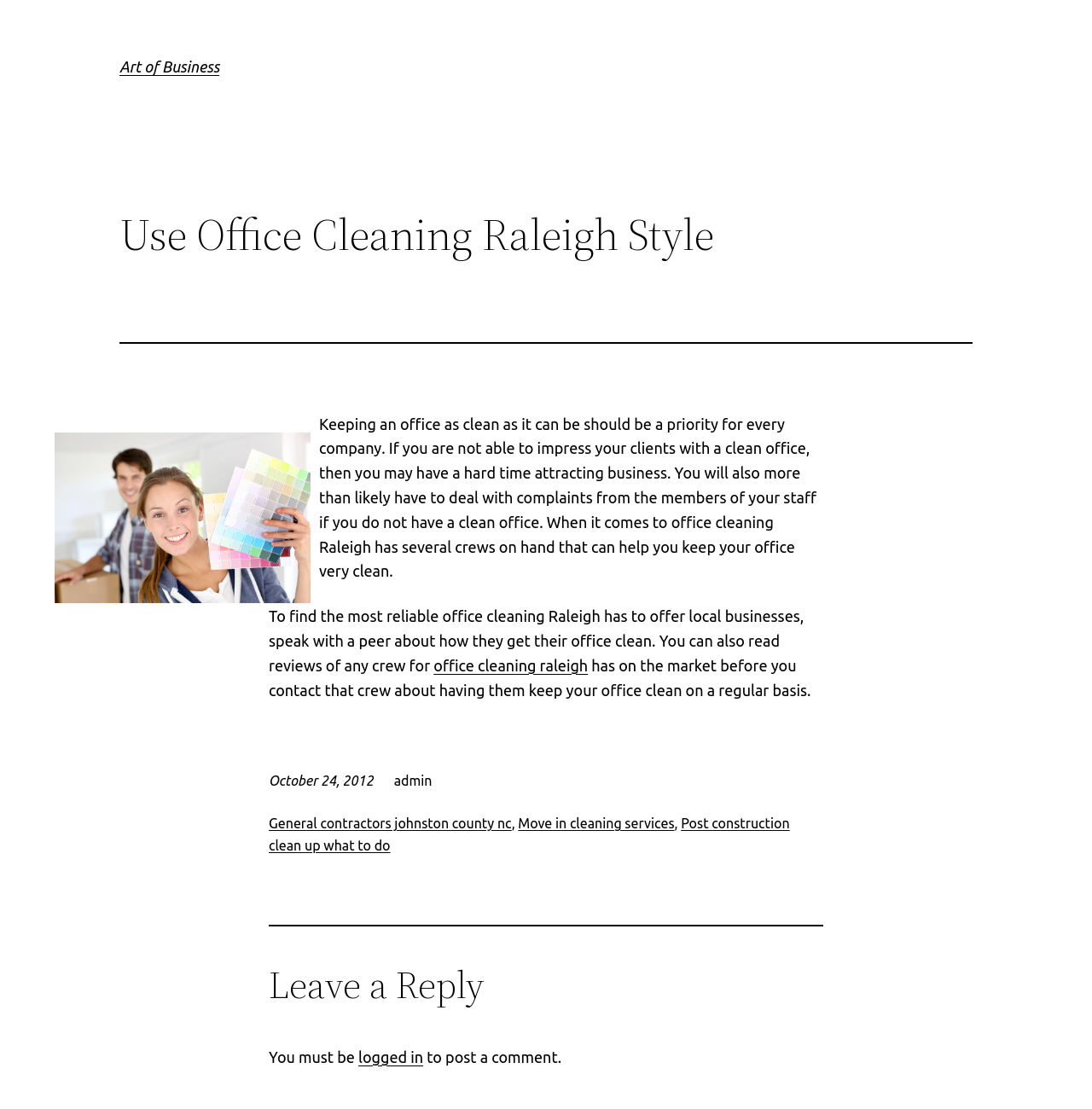Locate the headline of the webpage and generate its content.

Art of Business